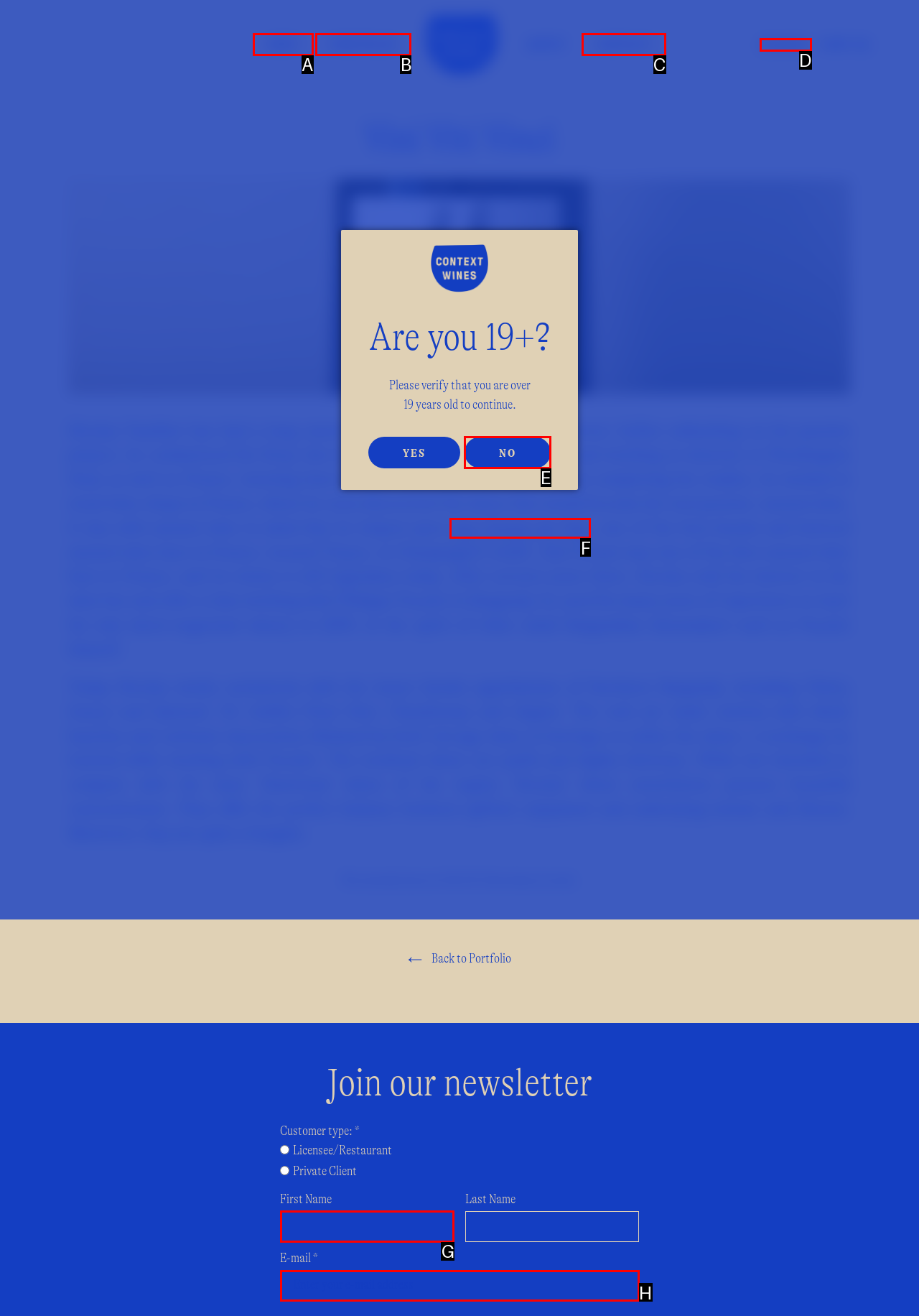Specify which UI element should be clicked to accomplish the task: Search. Answer with the letter of the correct choice.

D